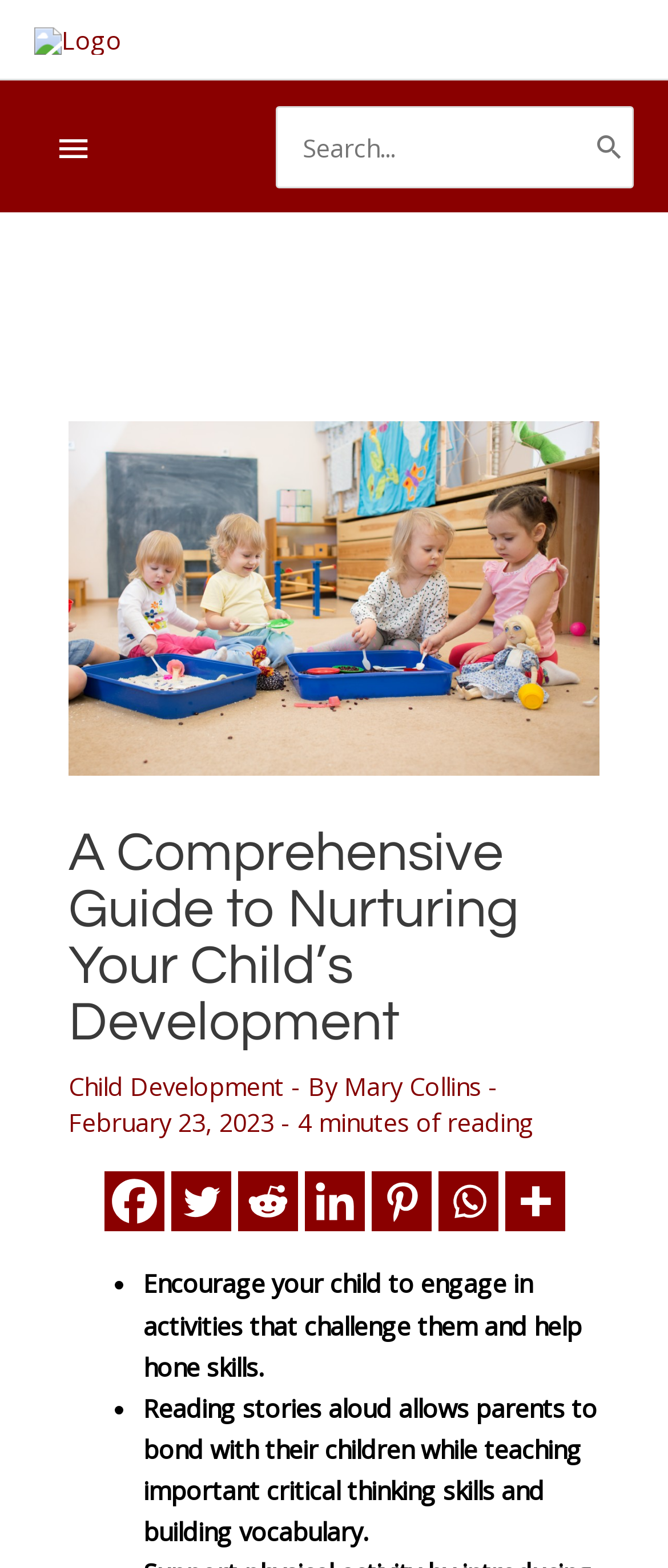What is the topic of the article?
Please provide a single word or phrase as your answer based on the image.

Child Development